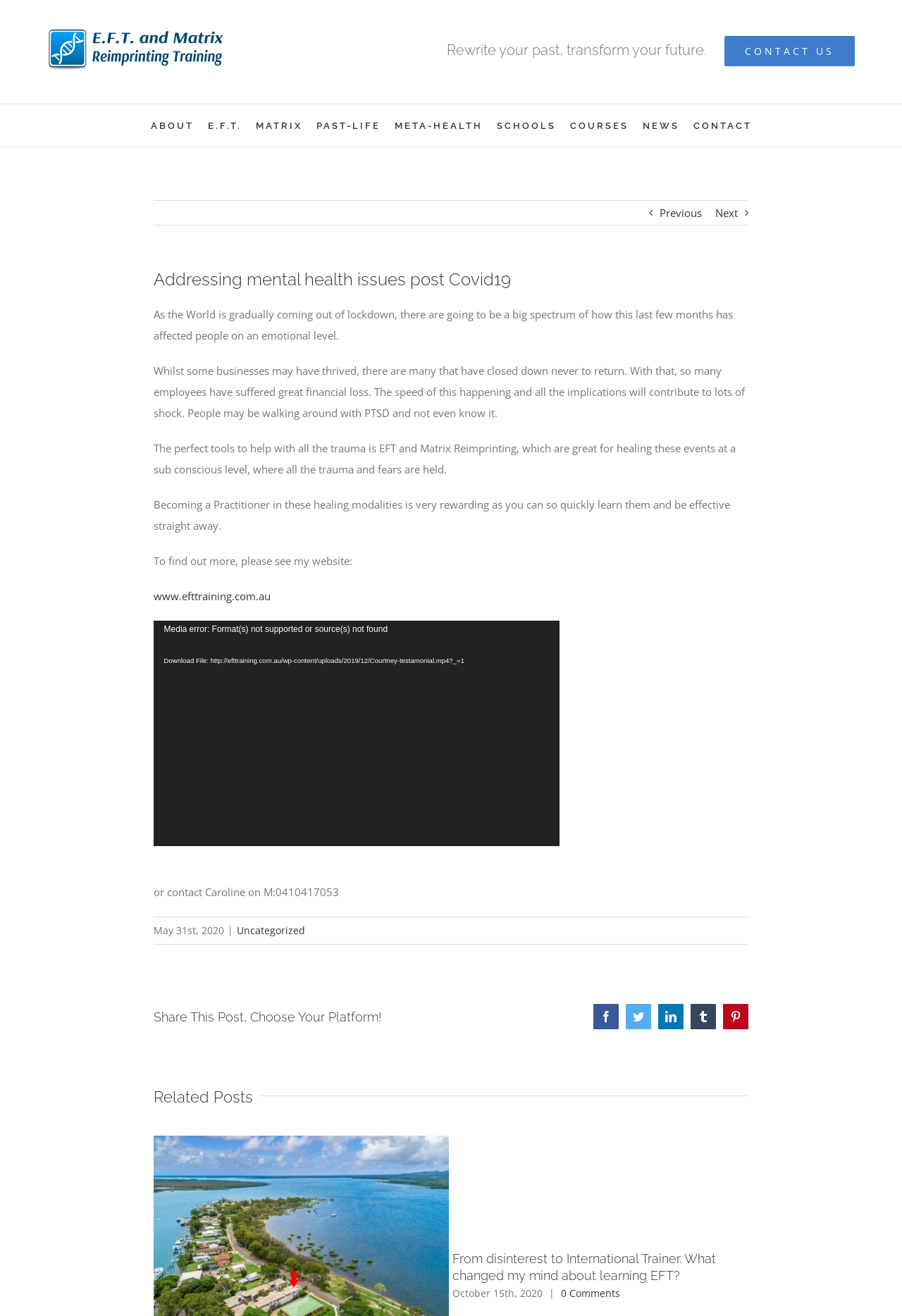Respond to the question with just a single word or phrase: 
What is the contact information provided on the webpage?

Phone number and website